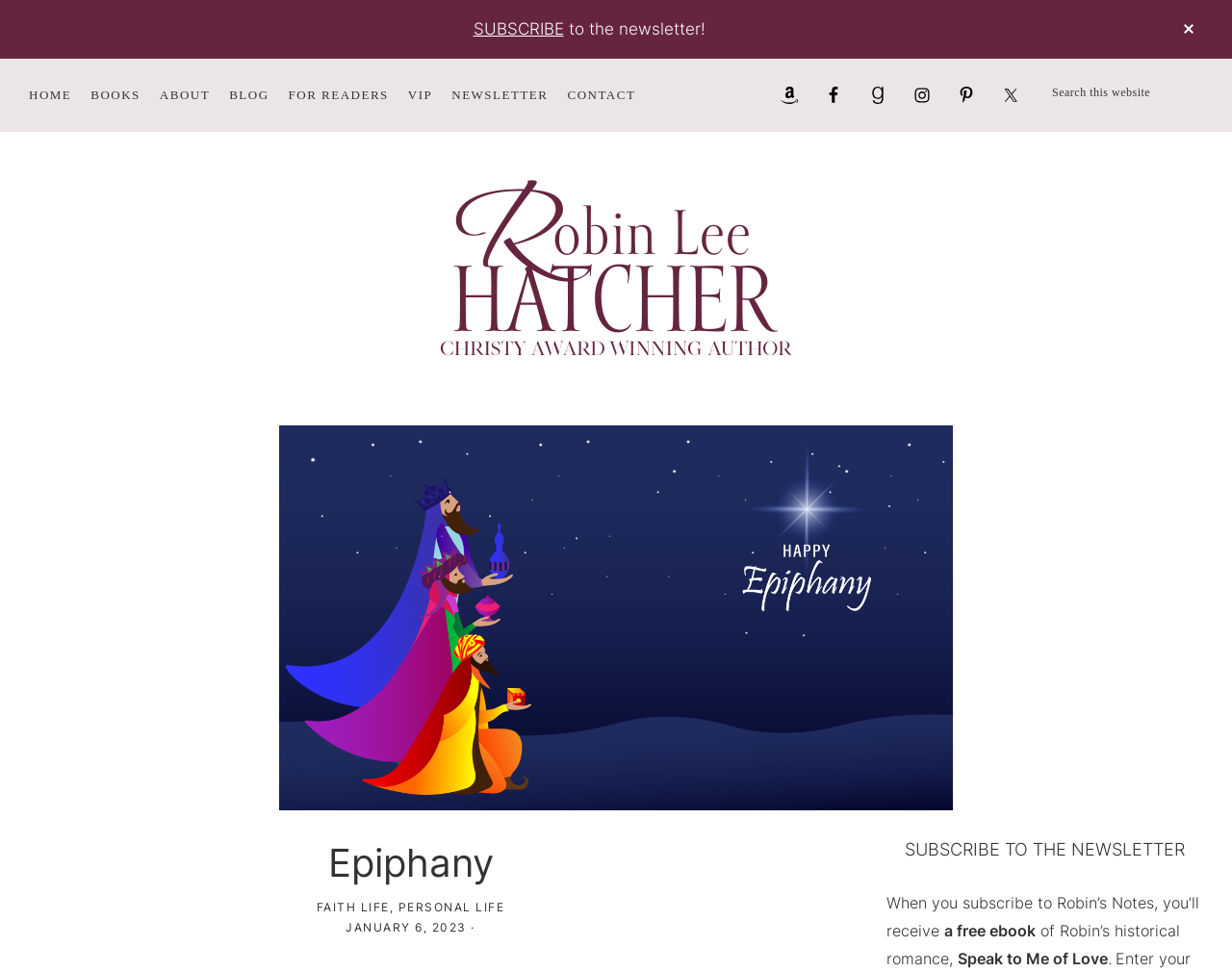Can you show the bounding box coordinates of the region to click on to complete the task described in the instruction: "Read about Epiphany"?

[0.023, 0.863, 0.643, 0.912]